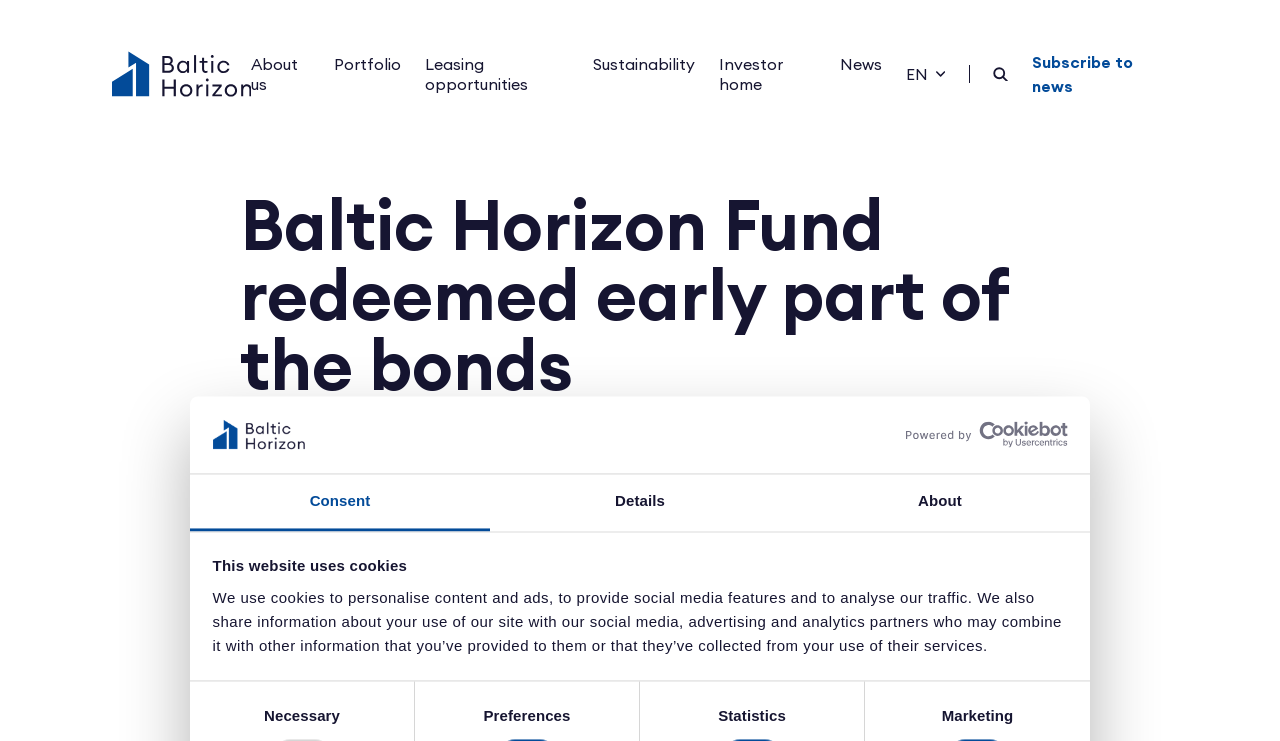Please identify the bounding box coordinates of the element I need to click to follow this instruction: "Read the stock exchange announcement".

[0.538, 0.802, 0.762, 0.833]